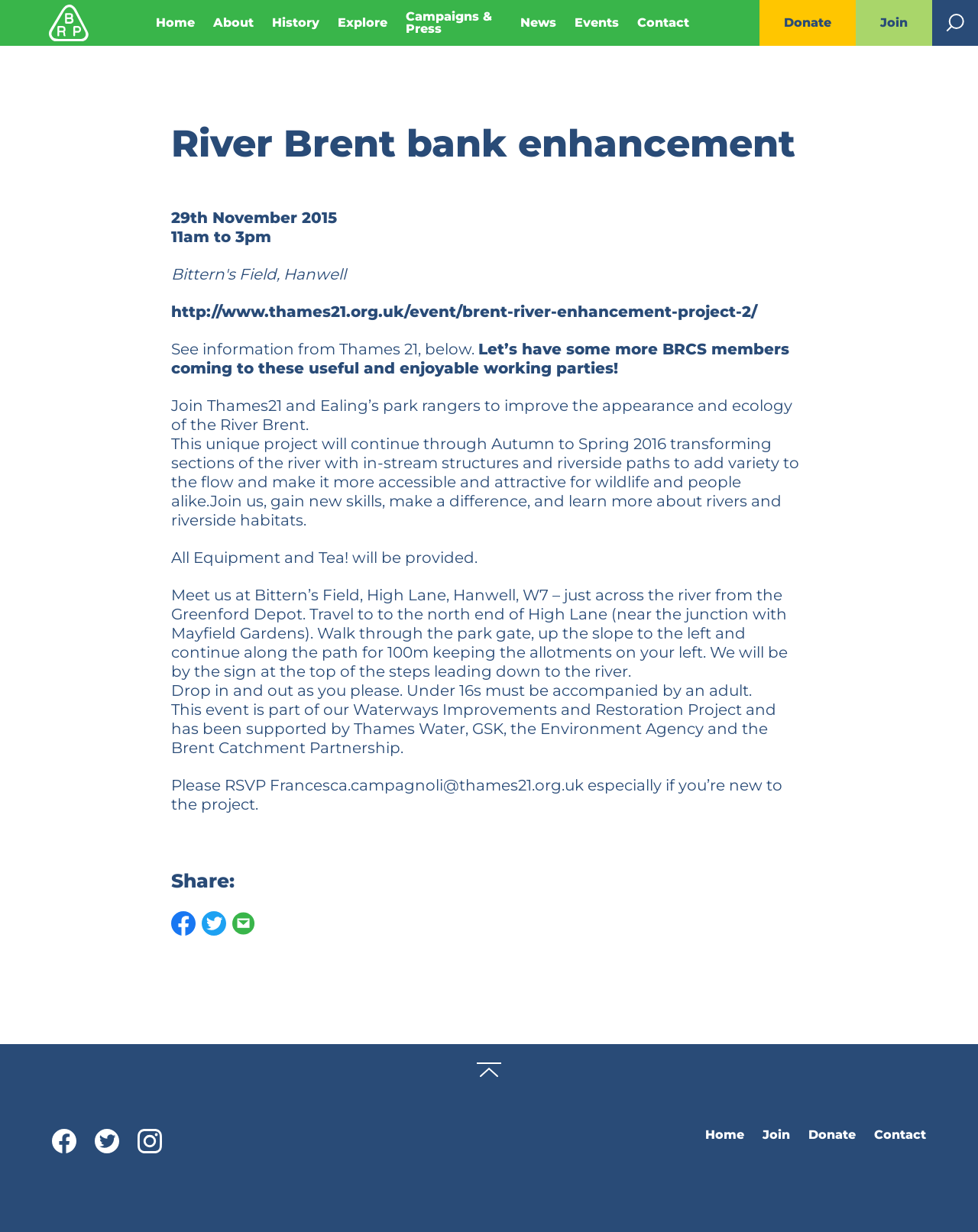Refer to the image and provide a thorough answer to this question:
What time does the event start?

The start time of the event can be found in the text '11am to 3pm' which is located below the date of the event.